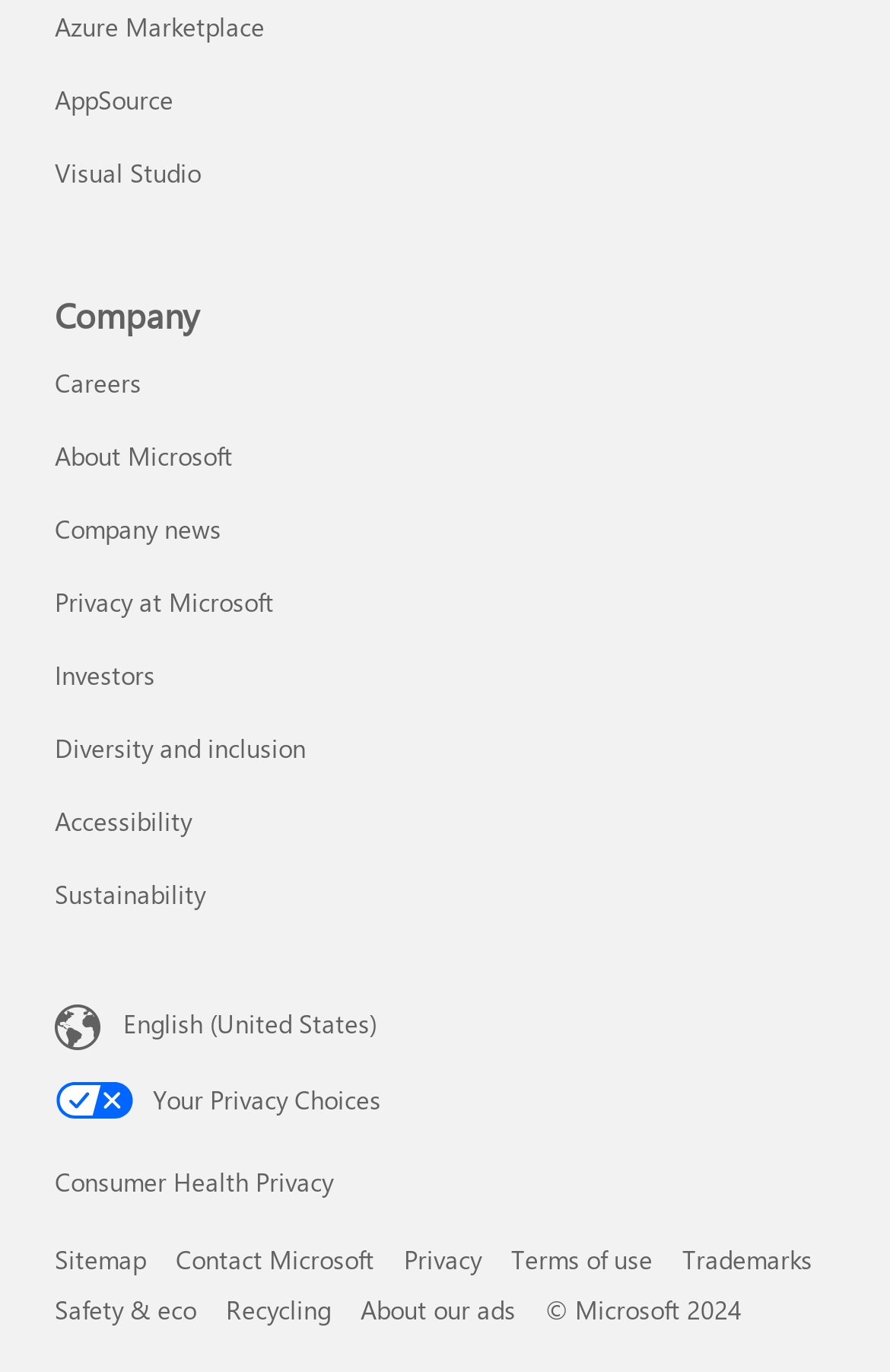Please find the bounding box coordinates of the element that you should click to achieve the following instruction: "Learn about company news". The coordinates should be presented as four float numbers between 0 and 1: [left, top, right, bottom].

[0.062, 0.373, 0.249, 0.398]